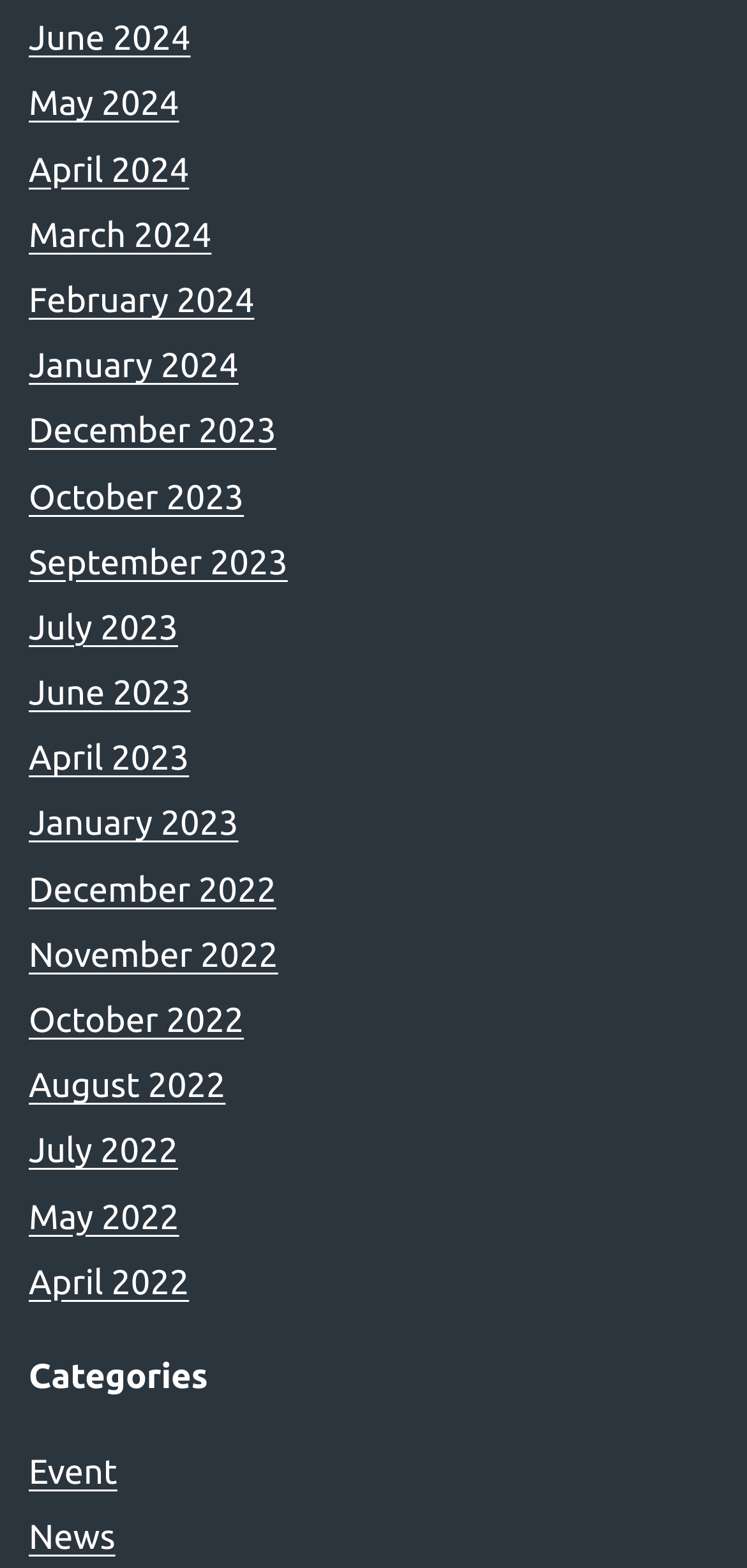Please provide the bounding box coordinates for the element that needs to be clicked to perform the instruction: "Read News". The coordinates must consist of four float numbers between 0 and 1, formatted as [left, top, right, bottom].

[0.038, 0.969, 0.154, 0.993]